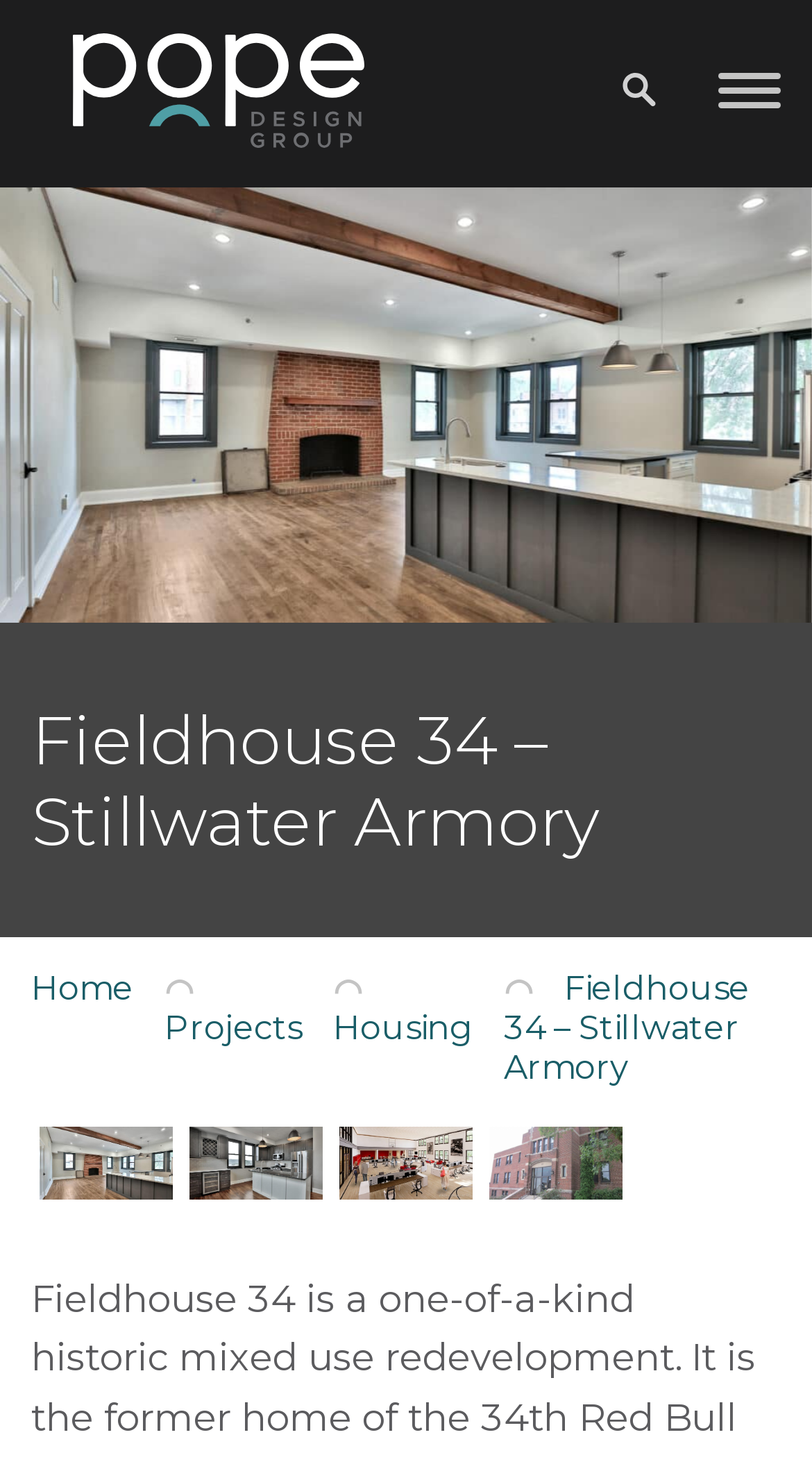Give a one-word or short phrase answer to the question: 
What is the name of the building project?

Fieldhouse 34 – Stillwater Armory